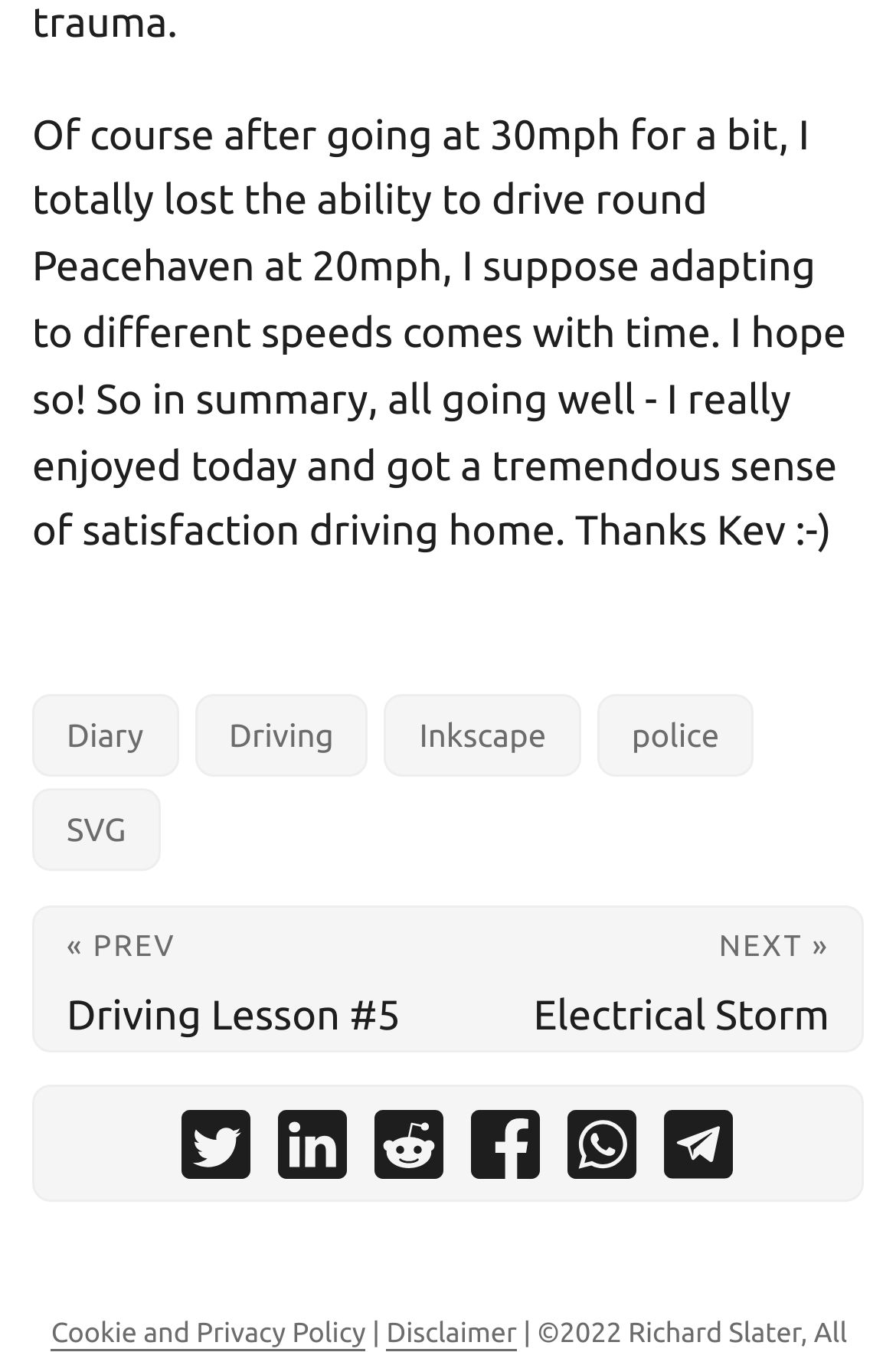What is the name of the previous driving lesson?
Using the image provided, answer with just one word or phrase.

Driving Lesson #5